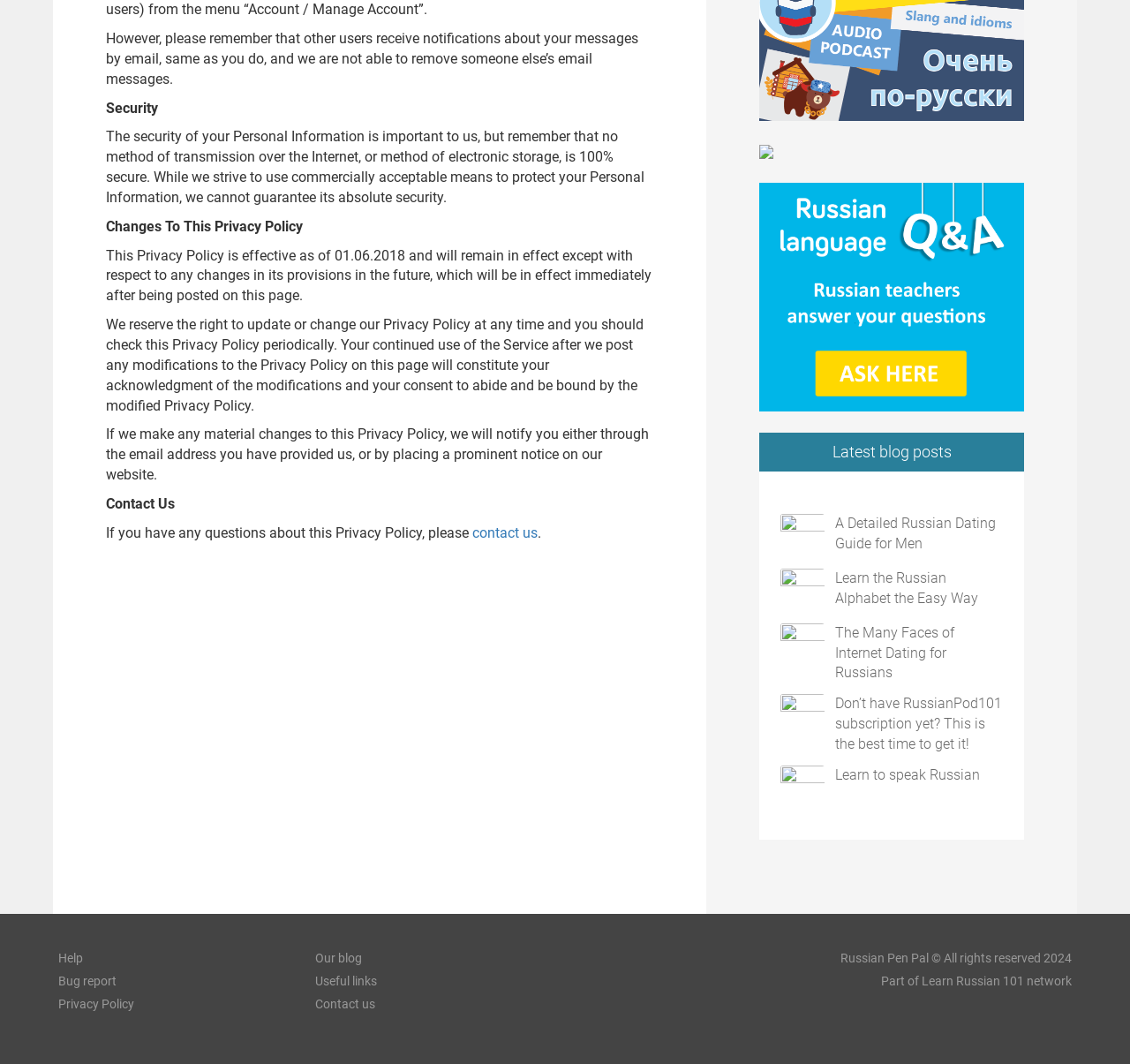Locate the bounding box of the UI element with the following description: "Learn Russian 101".

[0.816, 0.915, 0.906, 0.928]